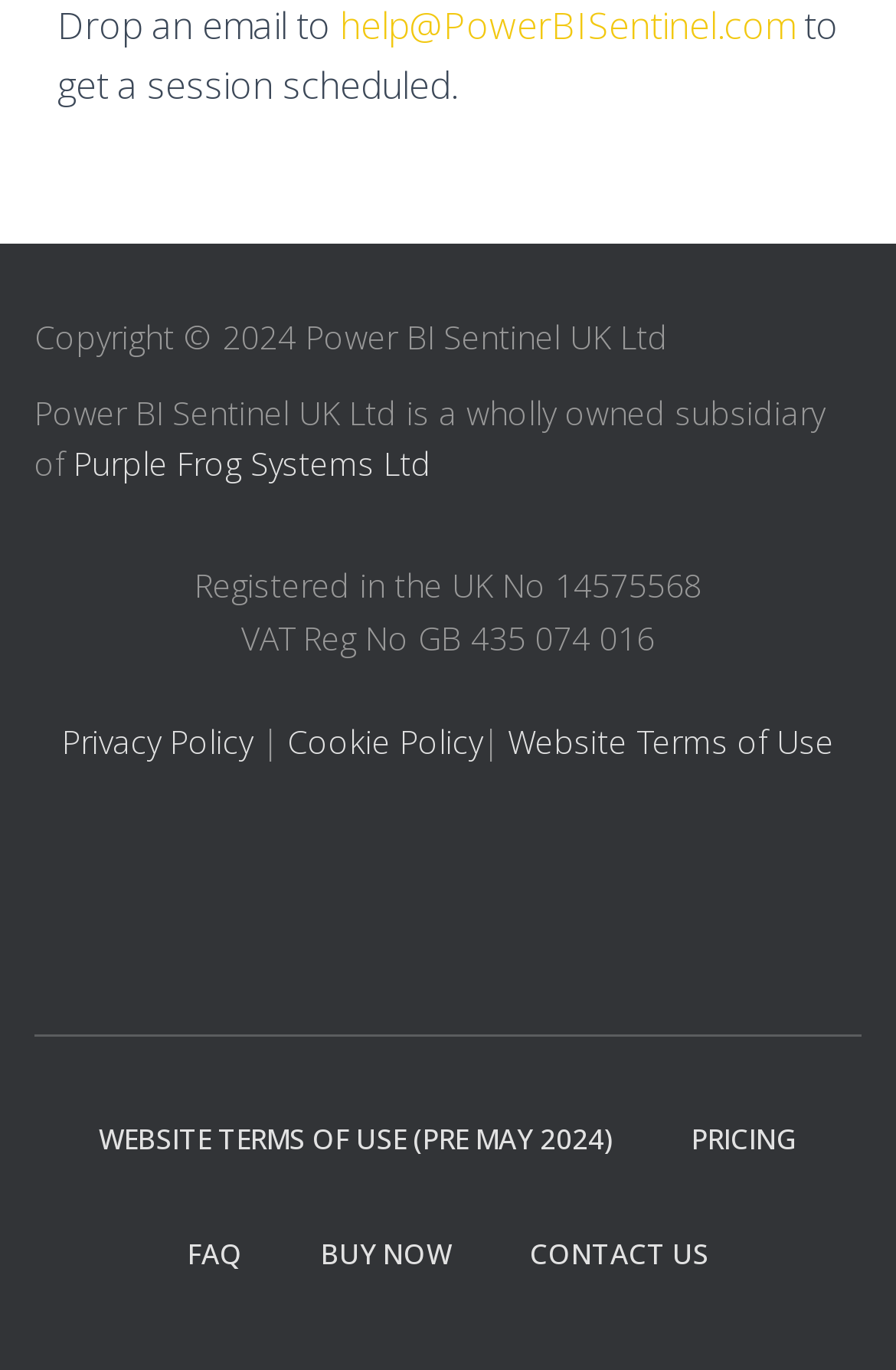Please find the bounding box coordinates of the element that needs to be clicked to perform the following instruction: "read privacy policy". The bounding box coordinates should be four float numbers between 0 and 1, represented as [left, top, right, bottom].

[0.069, 0.525, 0.282, 0.557]